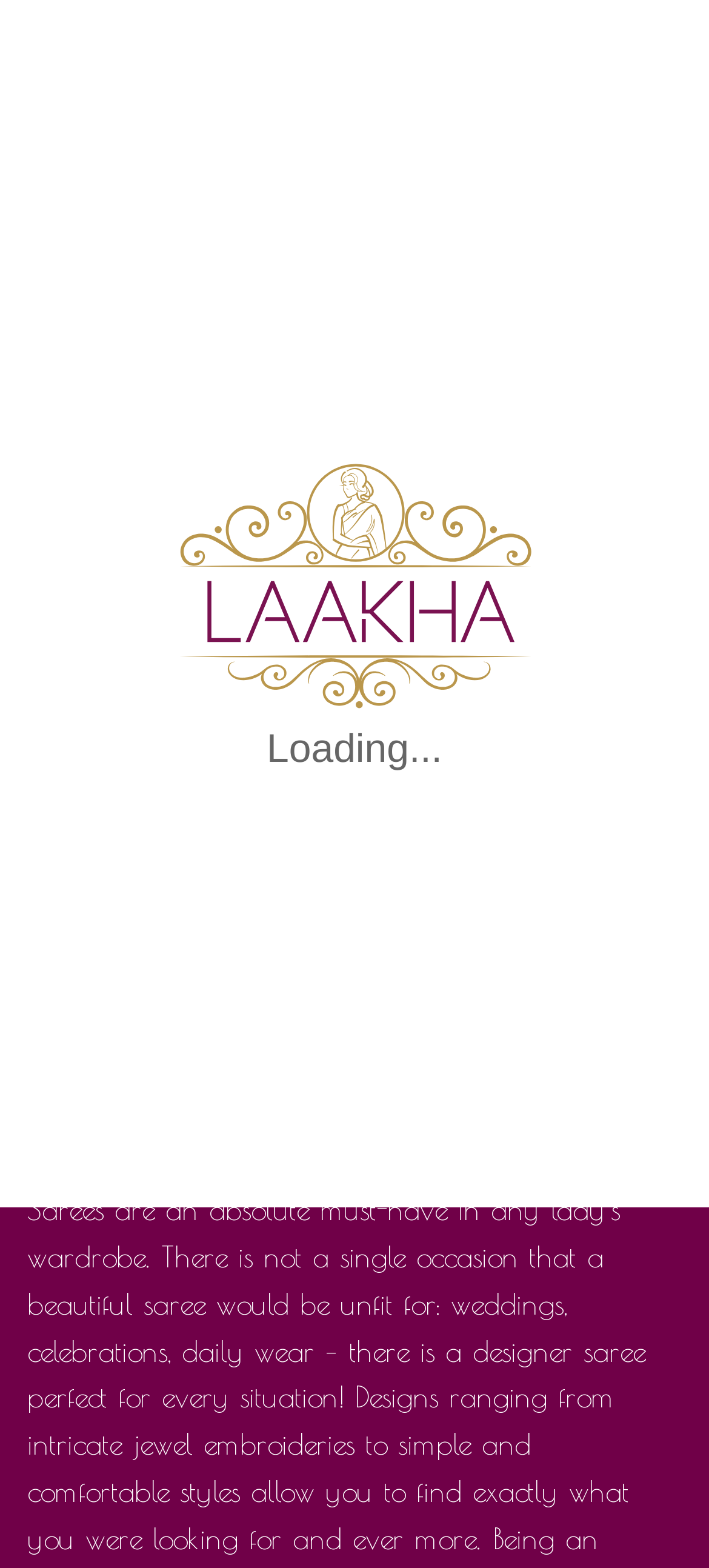What is the category of products being displayed?
Using the picture, provide a one-word or short phrase answer.

Sarees